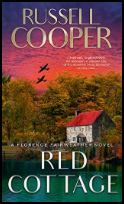What is the profession of Florence Fairweather?
Please provide a single word or phrase as your answer based on the screenshot.

Agent with British Intelligence